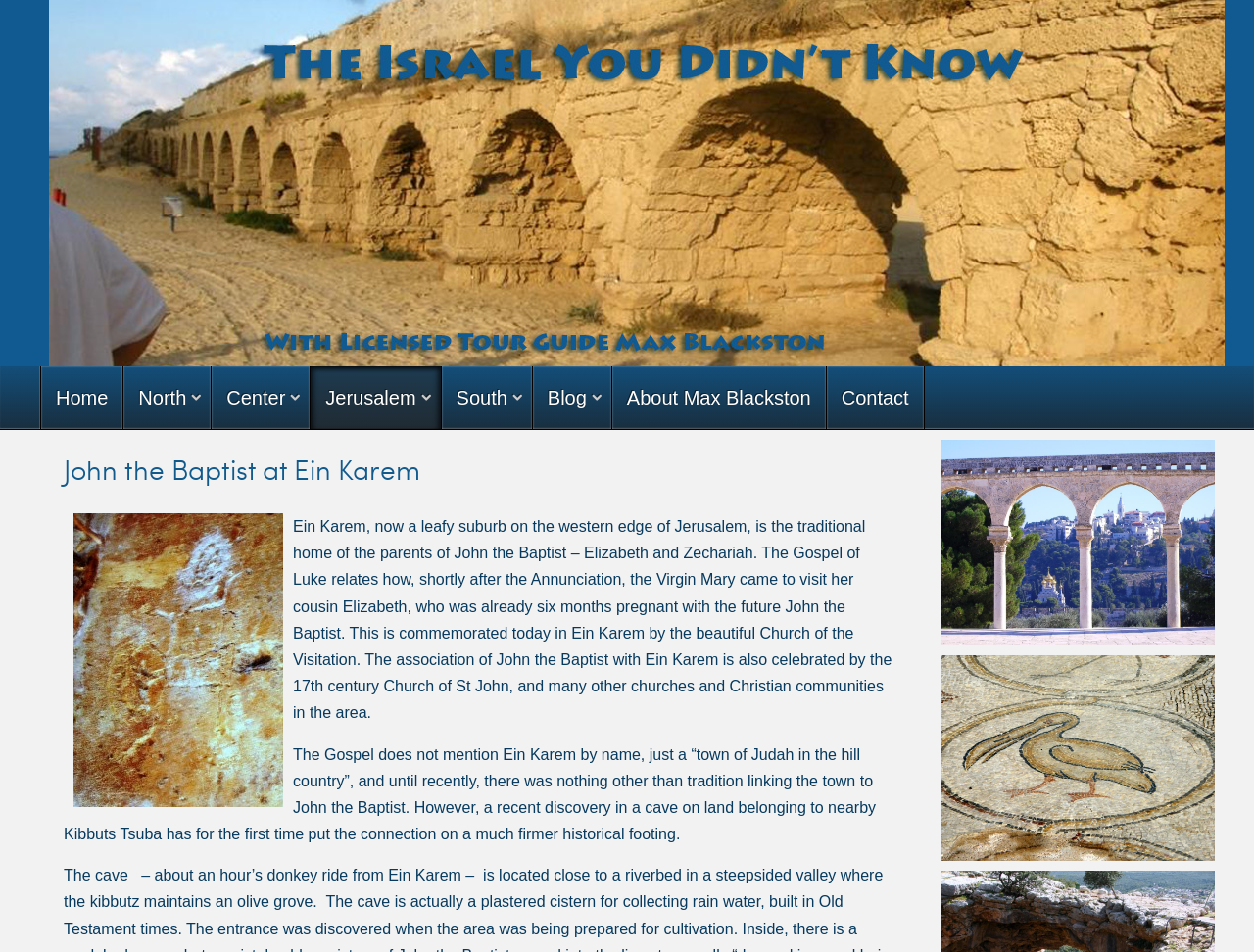Please identify the bounding box coordinates of the element that needs to be clicked to execute the following command: "View the 'DSCF2569-1' image". Provide the bounding box using four float numbers between 0 and 1, formatted as [left, top, right, bottom].

[0.059, 0.539, 0.226, 0.848]